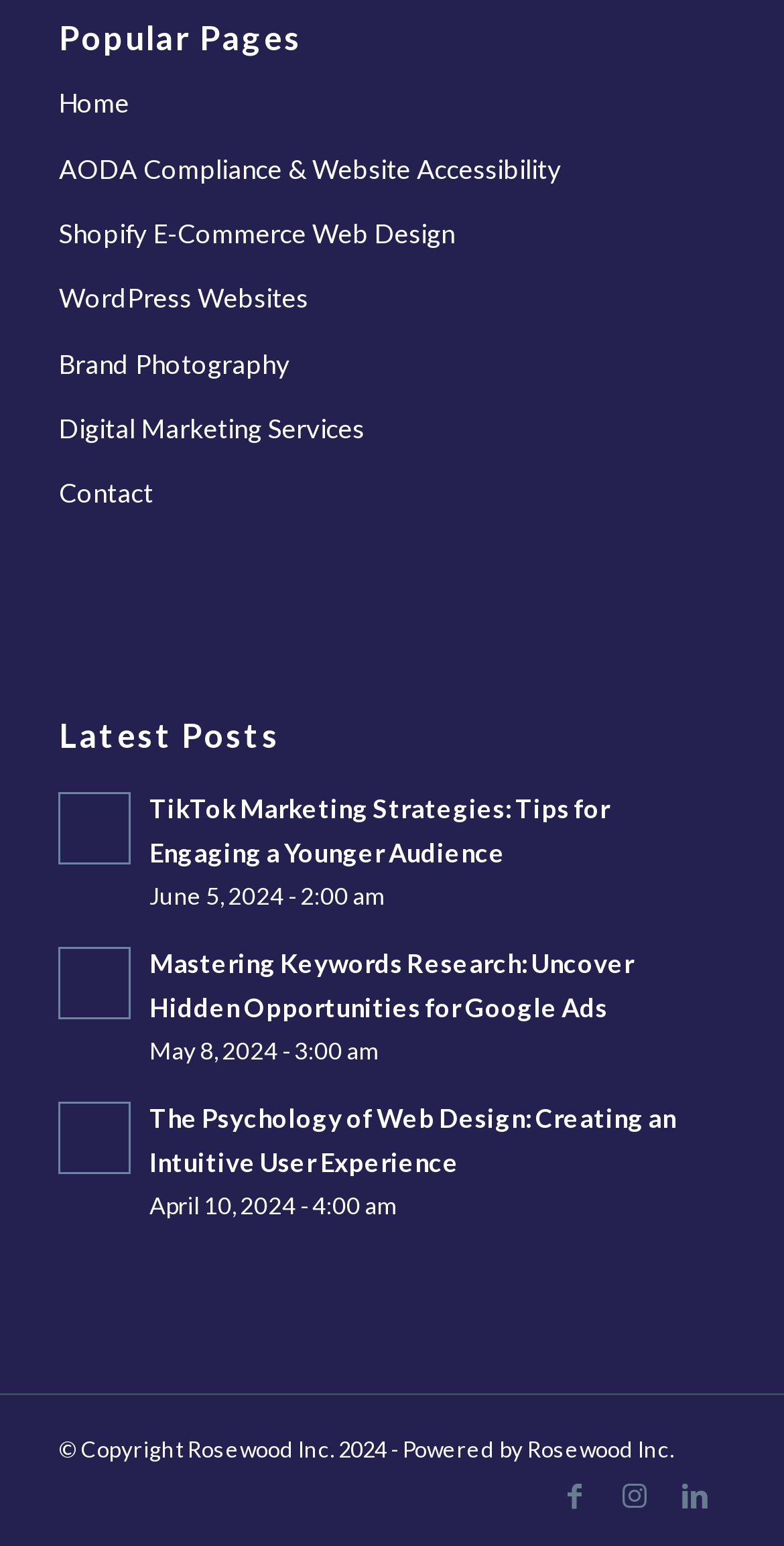What type of content is displayed under the 'Latest Posts' heading?
Could you answer the question in a detailed manner, providing as much information as possible?

Under the 'Latest Posts' heading, there are three links to blog posts, each with a corresponding image and date, indicating that the content displayed is a list of blog posts.